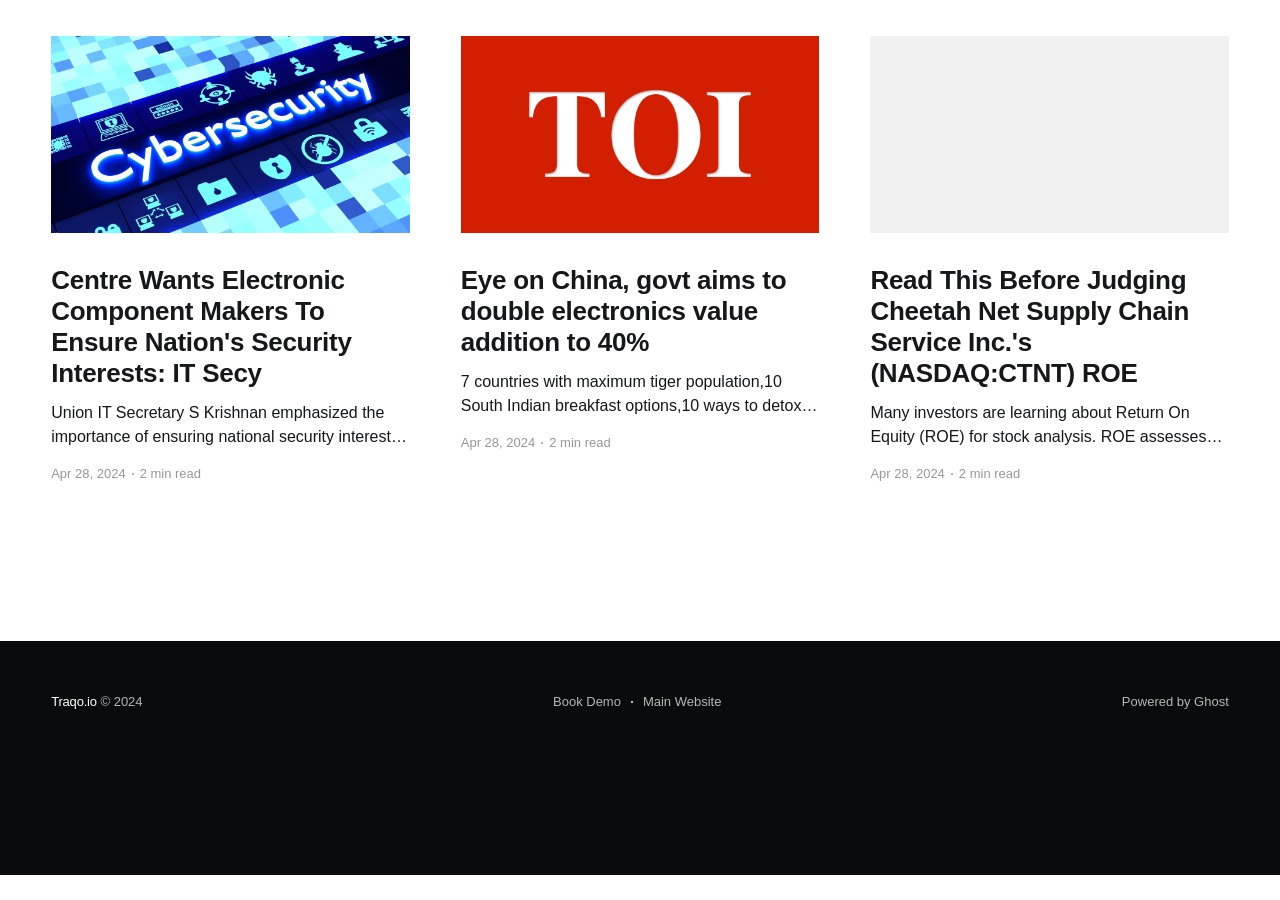Please specify the coordinates of the bounding box for the element that should be clicked to carry out this instruction: "View the article about Eye on China, govt aims to double electronics value addition to 40%". The coordinates must be four float numbers between 0 and 1, formatted as [left, top, right, bottom].

[0.36, 0.039, 0.64, 0.259]